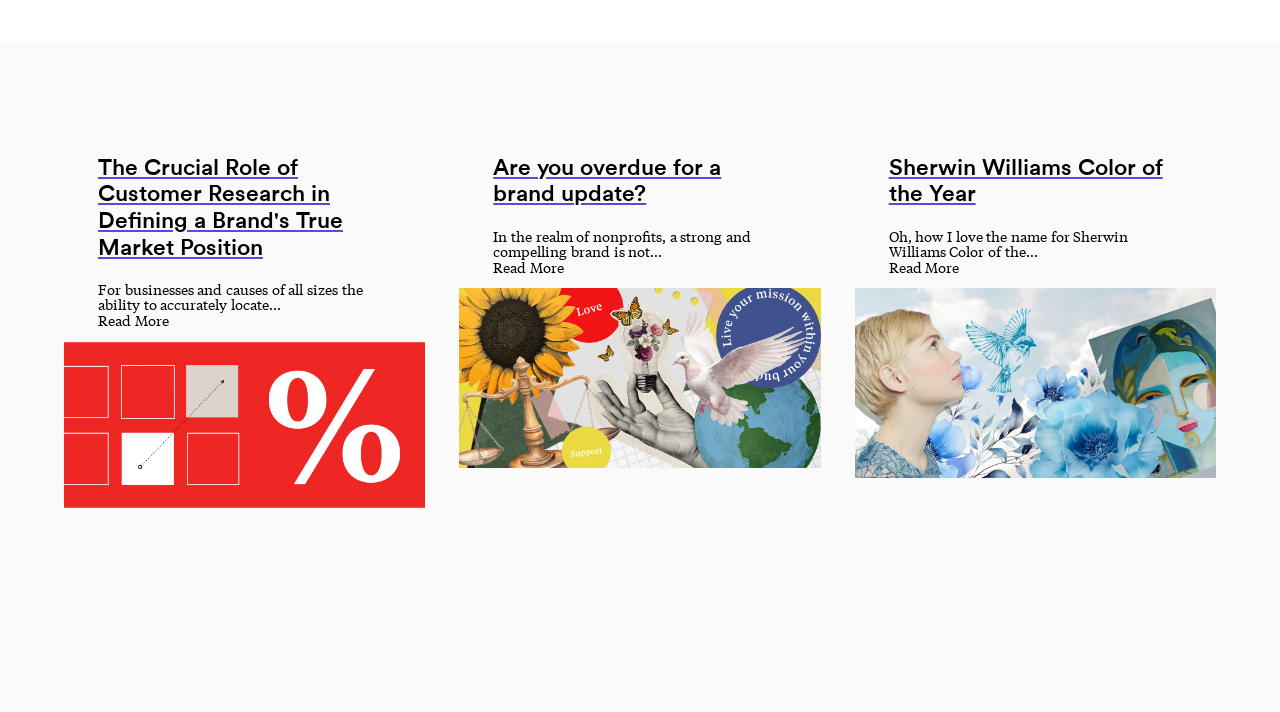Predict the bounding box of the UI element based on the description: "Uke 12". The coordinates should be four float numbers between 0 and 1, formatted as [left, top, right, bottom].

None